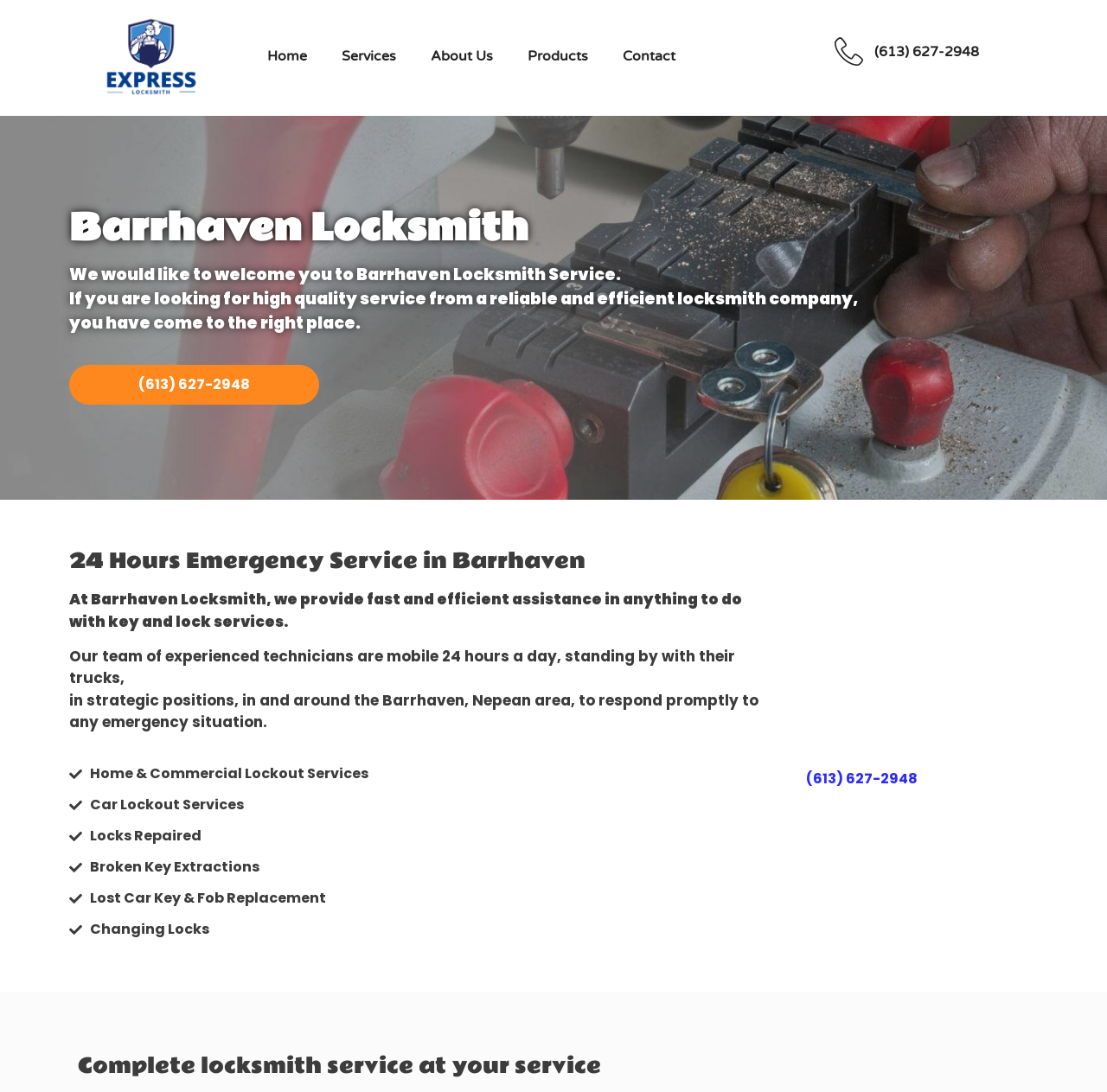Find the bounding box coordinates of the clickable area required to complete the following action: "Click the Contact link".

[0.547, 0.033, 0.626, 0.07]